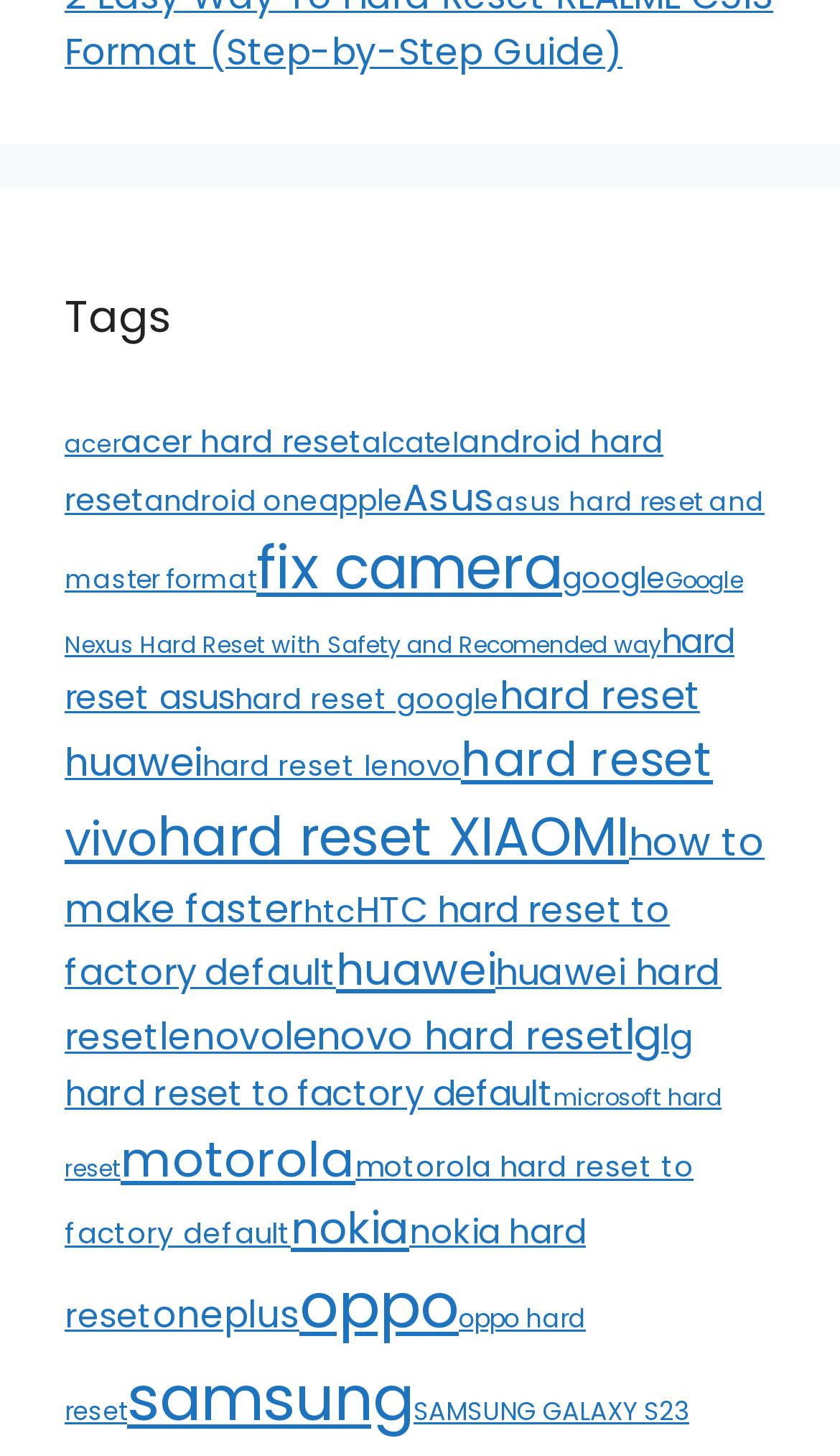Please identify the bounding box coordinates of the element that needs to be clicked to perform the following instruction: "Click on 'acer' link".

[0.077, 0.293, 0.144, 0.317]